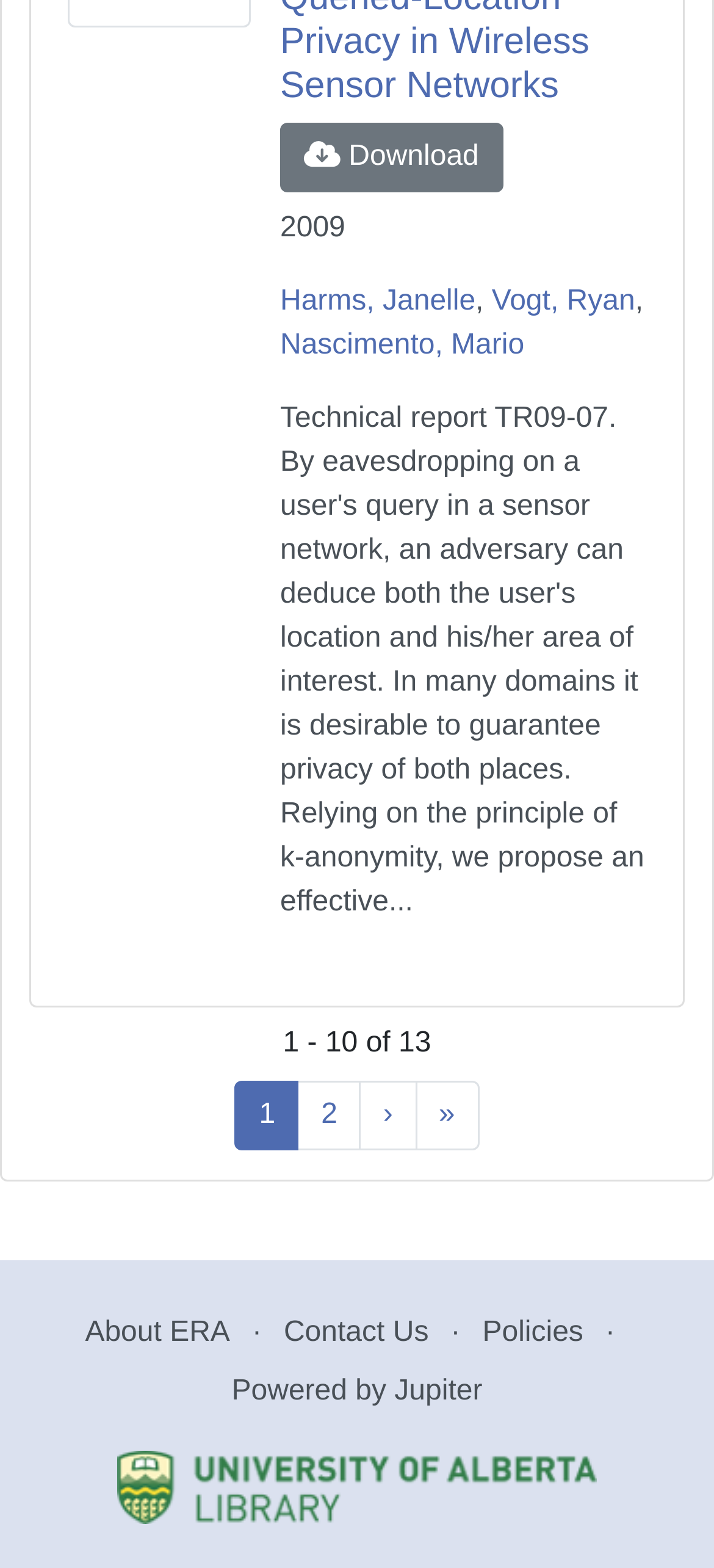Identify the coordinates of the bounding box for the element that must be clicked to accomplish the instruction: "Download a file".

[0.392, 0.078, 0.704, 0.123]